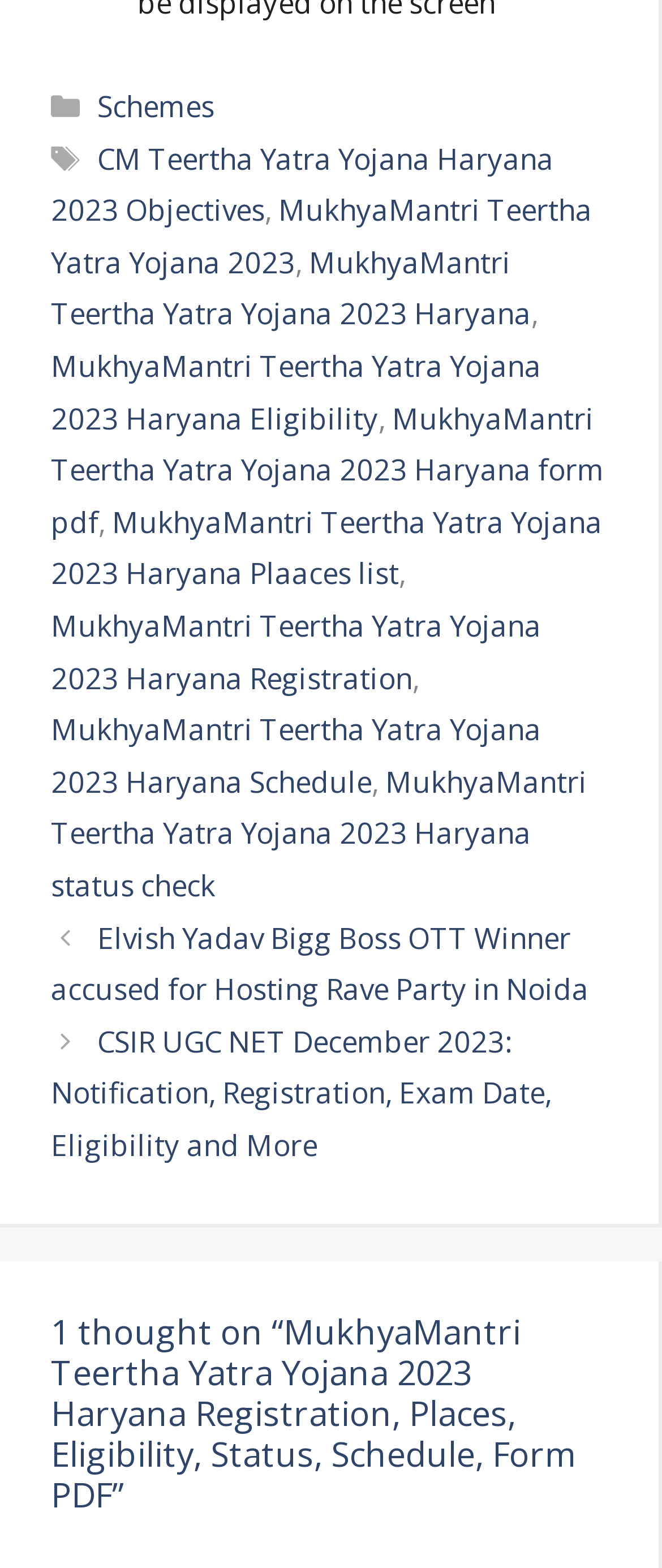Find the bounding box coordinates for the HTML element described in this sentence: "Schemes". Provide the coordinates as four float numbers between 0 and 1, in the format [left, top, right, bottom].

[0.147, 0.055, 0.324, 0.08]